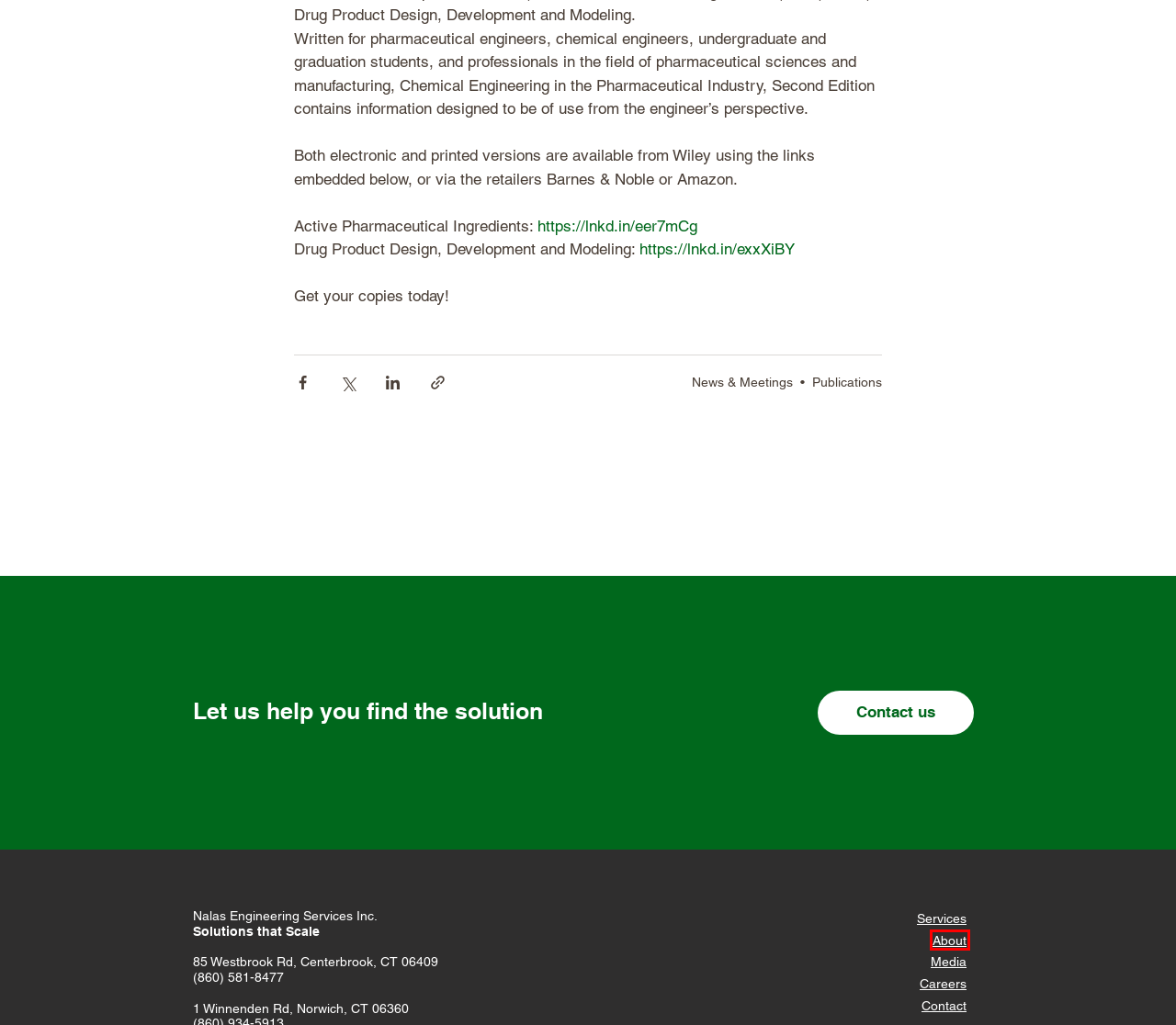You have a screenshot of a webpage with a red bounding box around an element. Select the webpage description that best matches the new webpage after clicking the element within the red bounding box. Here are the descriptions:
A. Webinars
B. LinkedIn
C. Services  | Nalas Engineering
D. About | Nalas Engineering
E. Publications
F. Contact | Nalas Engineering
G. Join our Team | Nalas Engineering
H. Media | Nalas Engineering

D